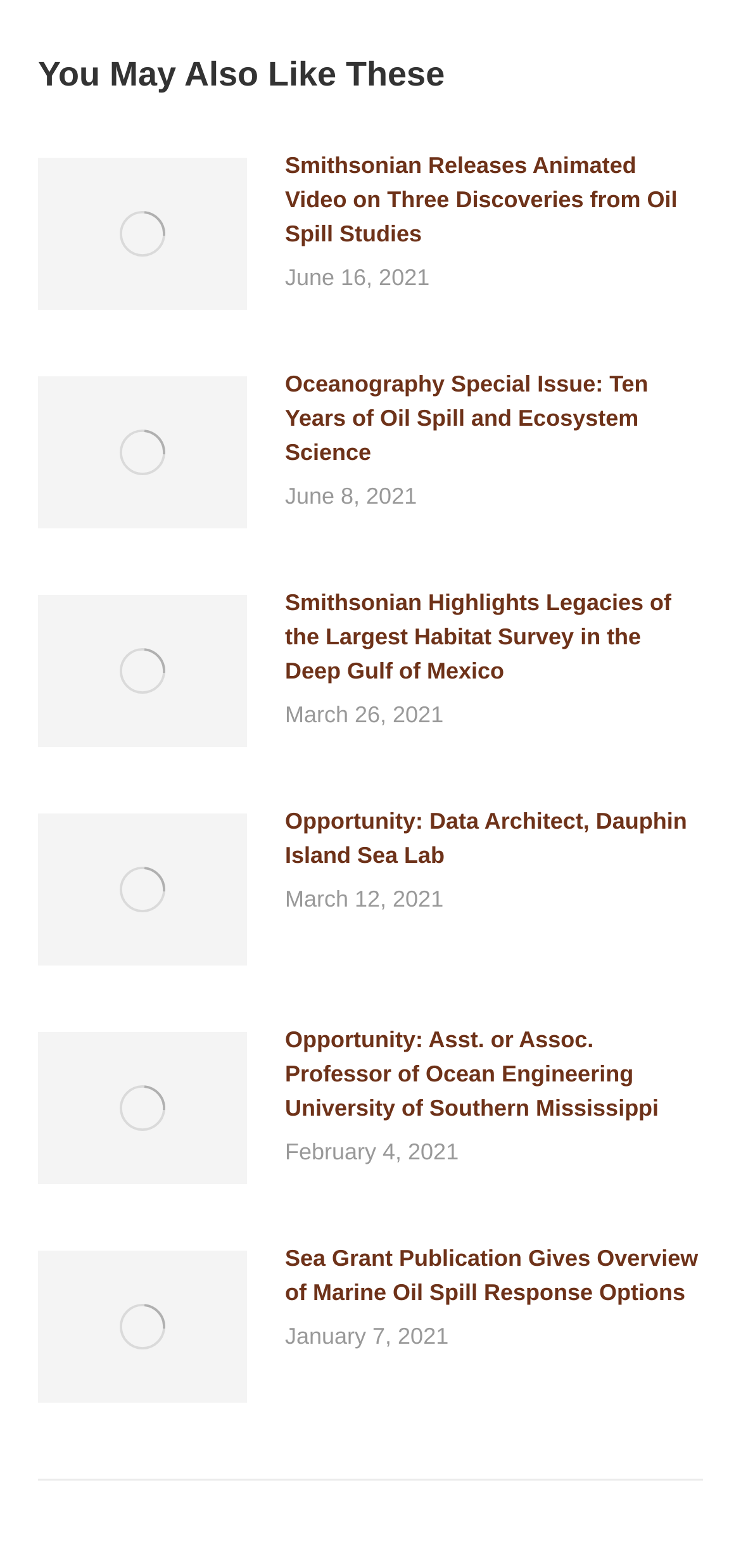What is the image description in the third article?
Based on the content of the image, thoroughly explain and answer the question.

The image description in the third article is obtained by looking at the 'image' element inside the third 'article' element, which contains the text 'DEEPEND scientists conduct midwater trawling from the R/V Point Sur using an opening-closing MOCNESS trawl with a 10 m² mouth area. (Photo provided by DEEPEND)'.